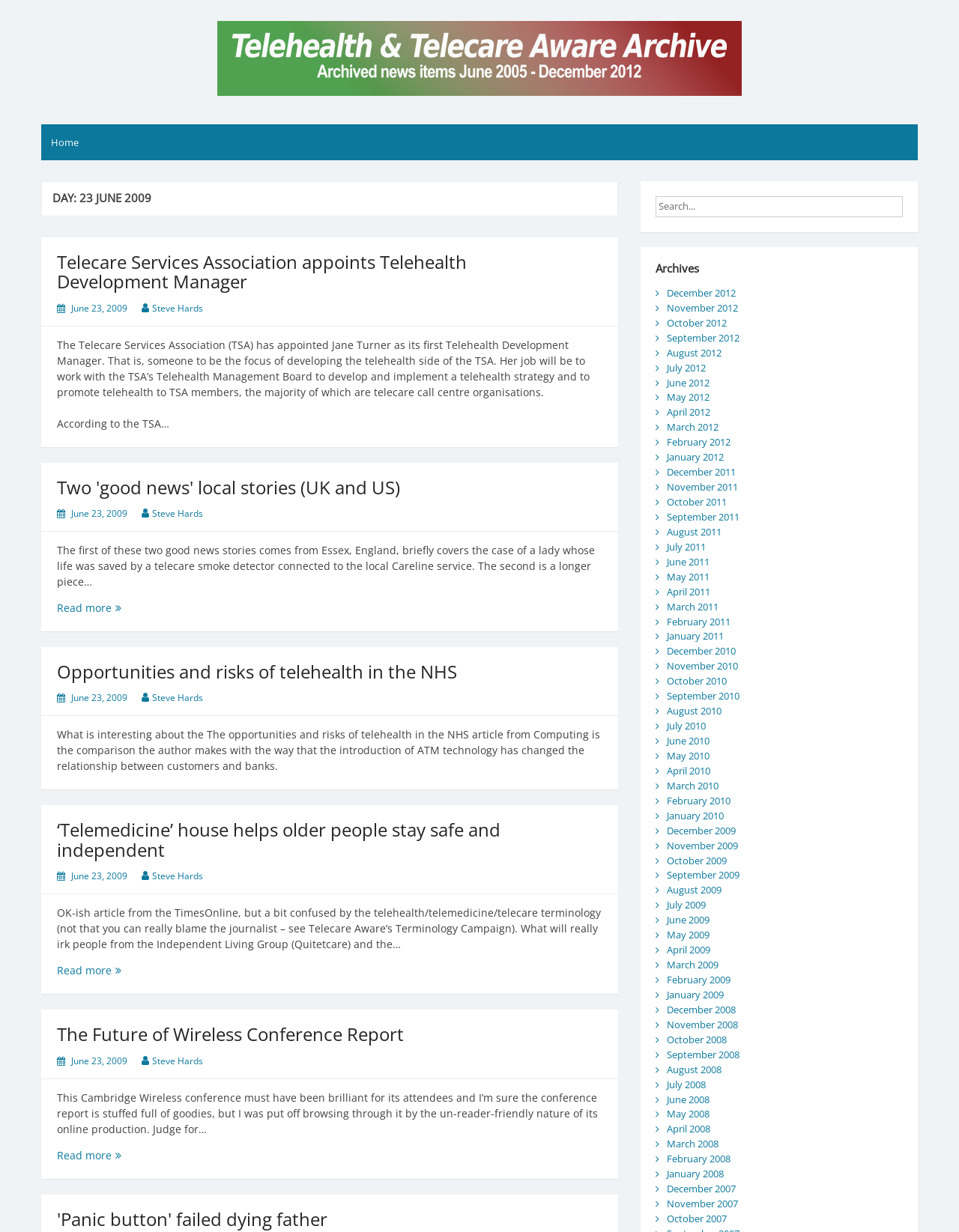Please identify the bounding box coordinates of the element's region that I should click in order to complete the following instruction: "Click the 'Home' link". The bounding box coordinates consist of four float numbers between 0 and 1, i.e., [left, top, right, bottom].

[0.043, 0.101, 0.093, 0.13]